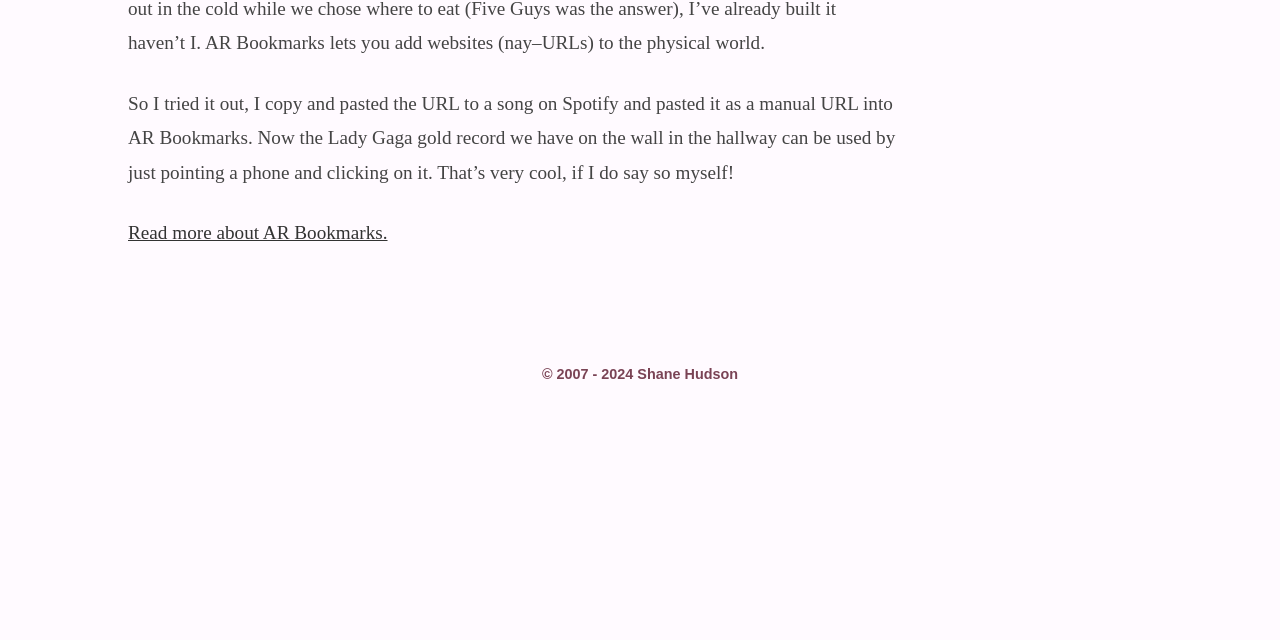Identify the bounding box of the HTML element described as: "Read more about AR Bookmarks.".

[0.1, 0.347, 0.303, 0.379]